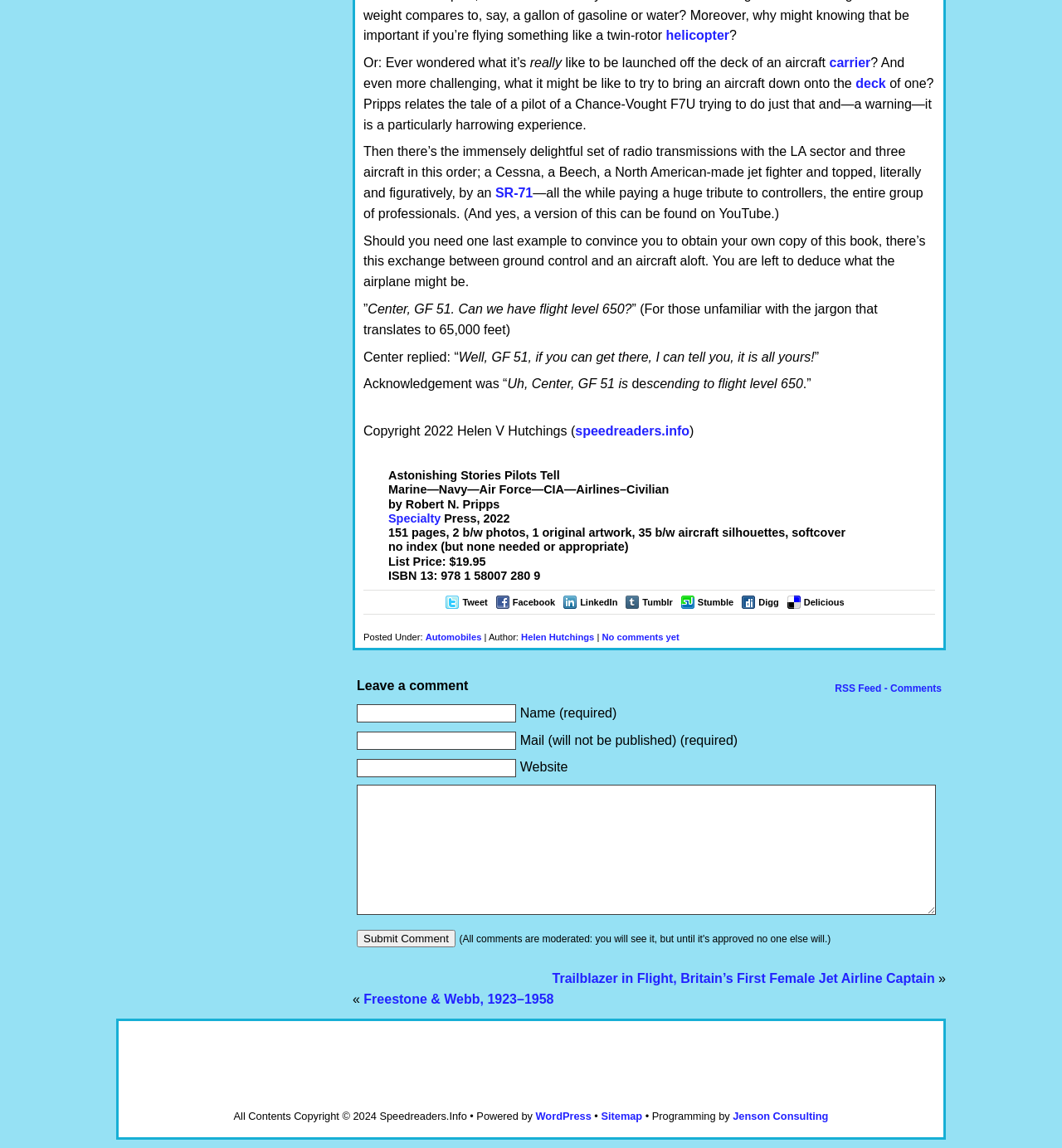Using the provided element description: "Helen Hutchings", determine the bounding box coordinates of the corresponding UI element in the screenshot.

[0.491, 0.551, 0.56, 0.559]